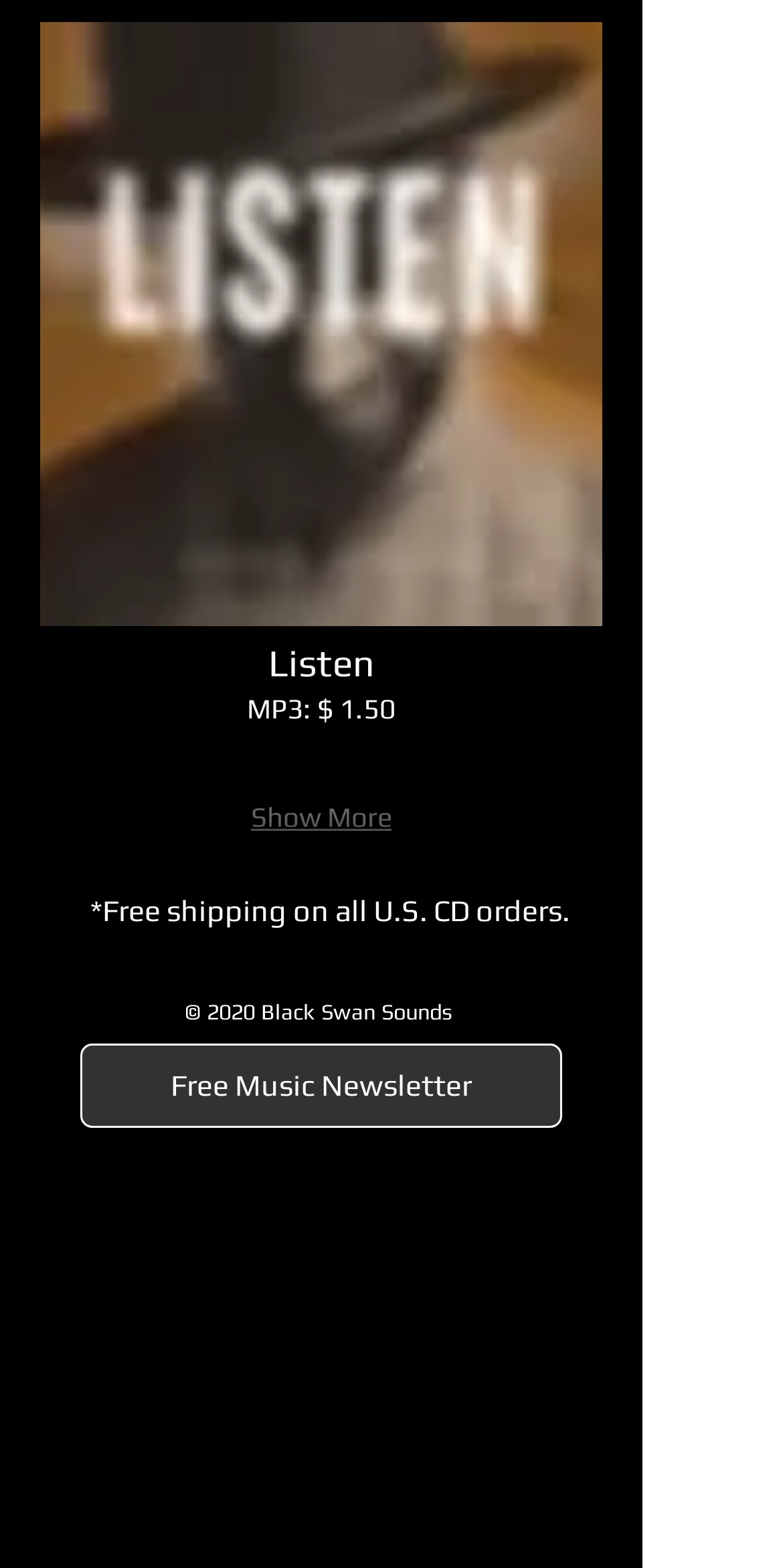Determine the bounding box for the HTML element described here: "aria-label="SoundCloud Clean"". The coordinates should be given as [left, top, right, bottom] with each number being a float between 0 and 1.

[0.426, 0.538, 0.515, 0.582]